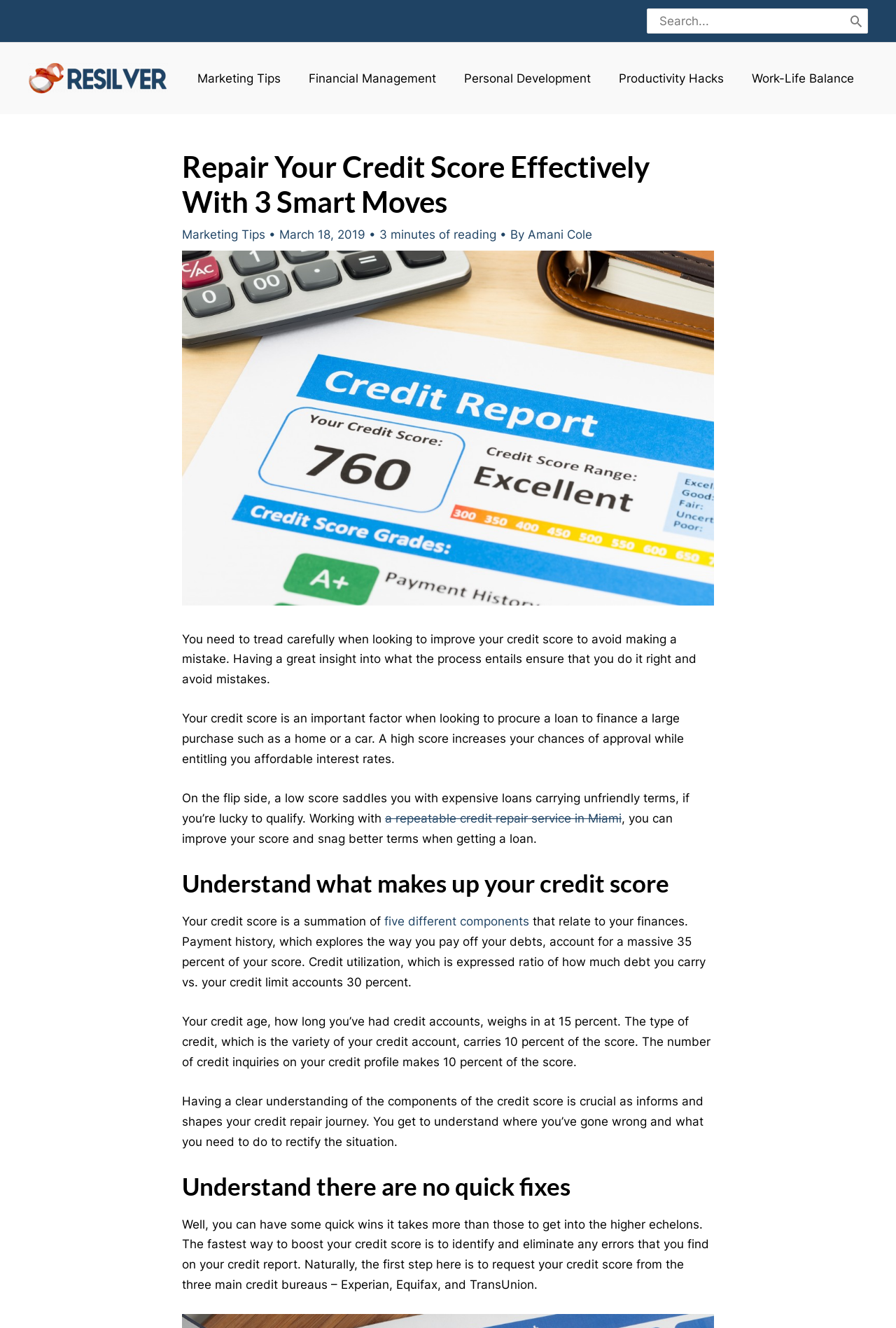Answer the question below using just one word or a short phrase: 
How many components make up the credit score?

Five